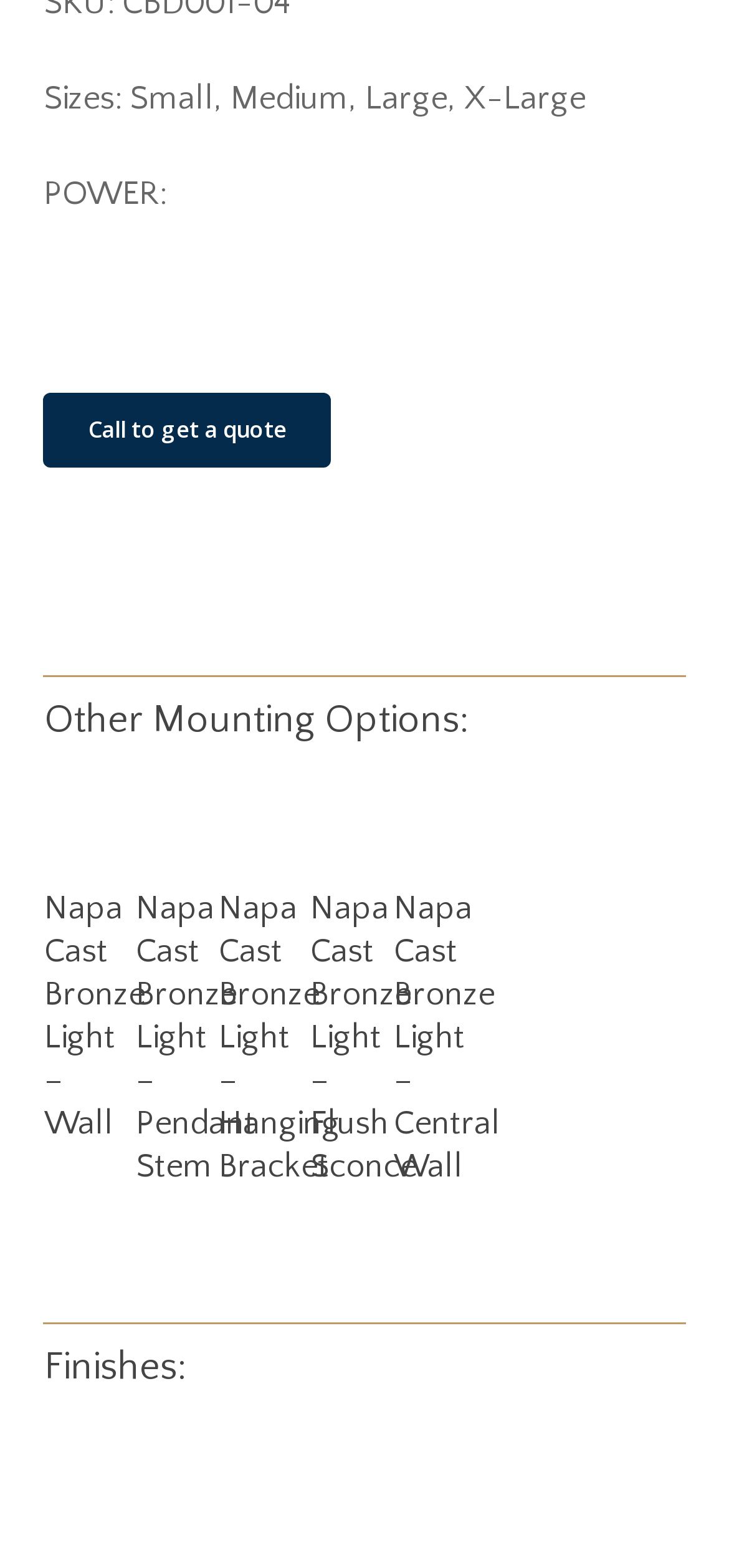Please respond to the question with a concise word or phrase:
What is the first finish option?

Not specified